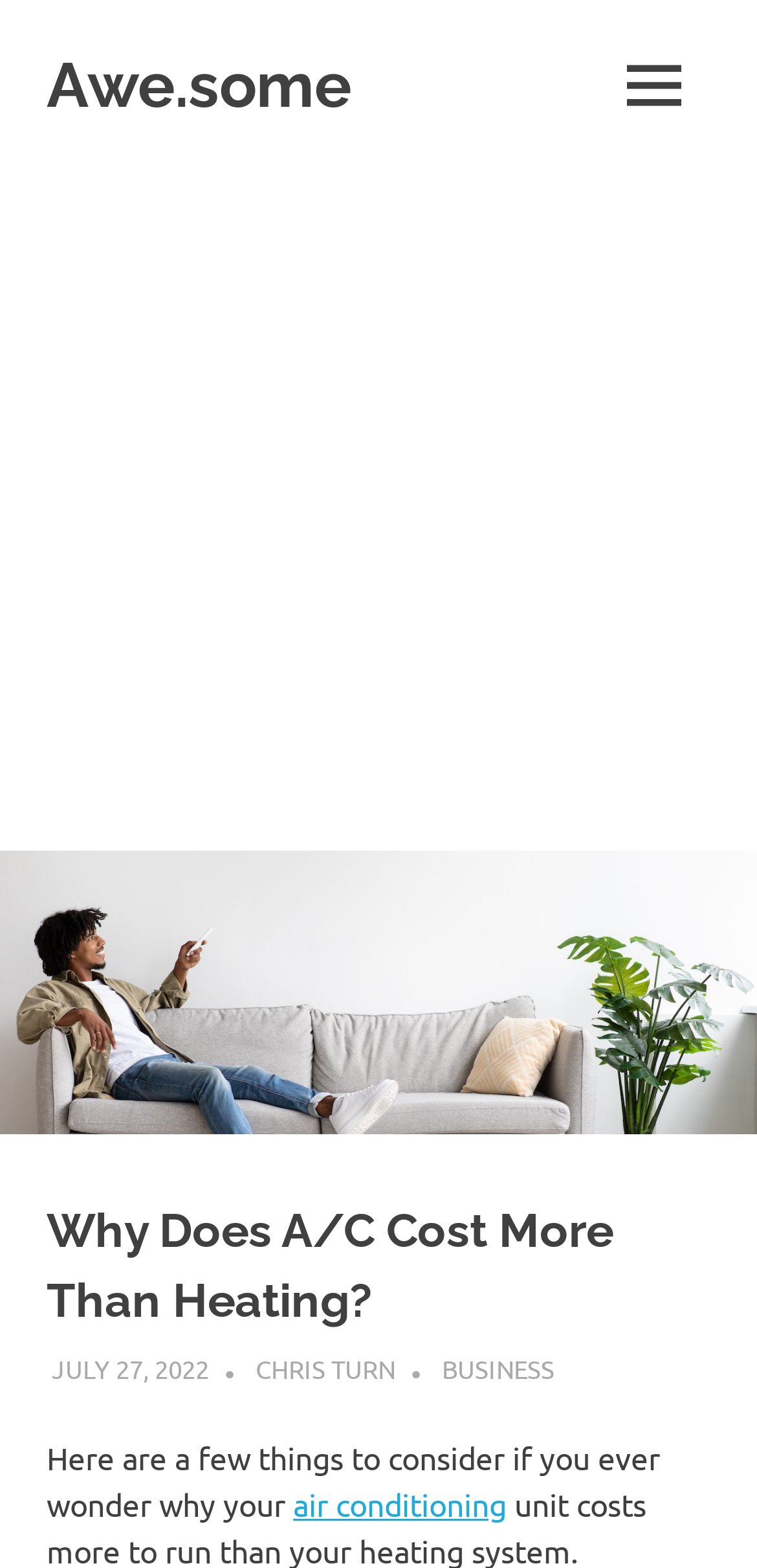Bounding box coordinates are specified in the format (top-left x, top-left y, bottom-right x, bottom-right y). All values are floating point numbers bounded between 0 and 1. Please provide the bounding box coordinate of the region this sentence describes: Share on Twitter

None